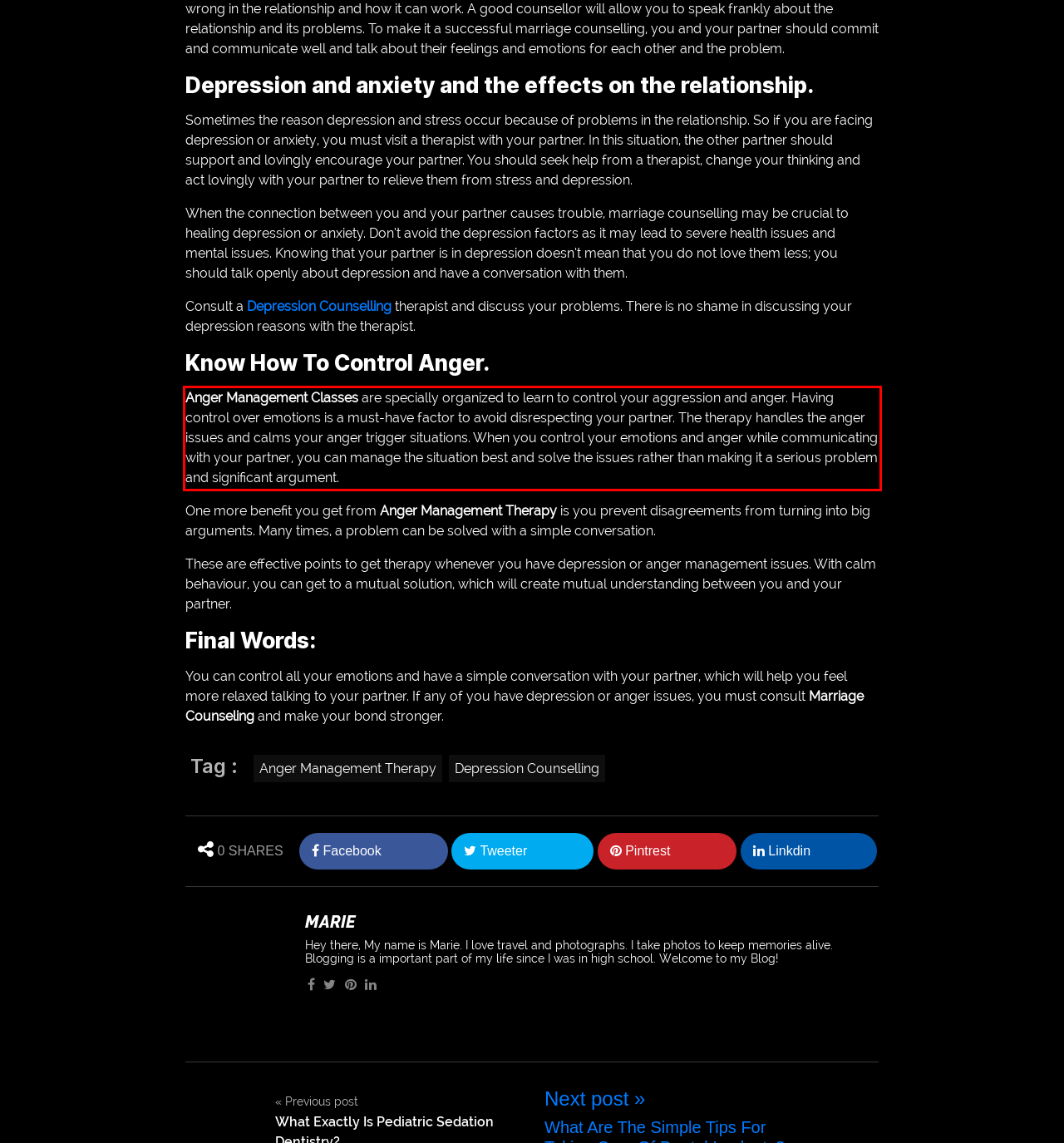Please perform OCR on the text within the red rectangle in the webpage screenshot and return the text content.

Anger Management Classes are specially organized to learn to control your aggression and anger. Having control over emotions is a must-have factor to avoid disrespecting your partner. The therapy handles the anger issues and calms your anger trigger situations. When you control your emotions and anger while communicating with your partner, you can manage the situation best and solve the issues rather than making it a serious problem and significant argument.